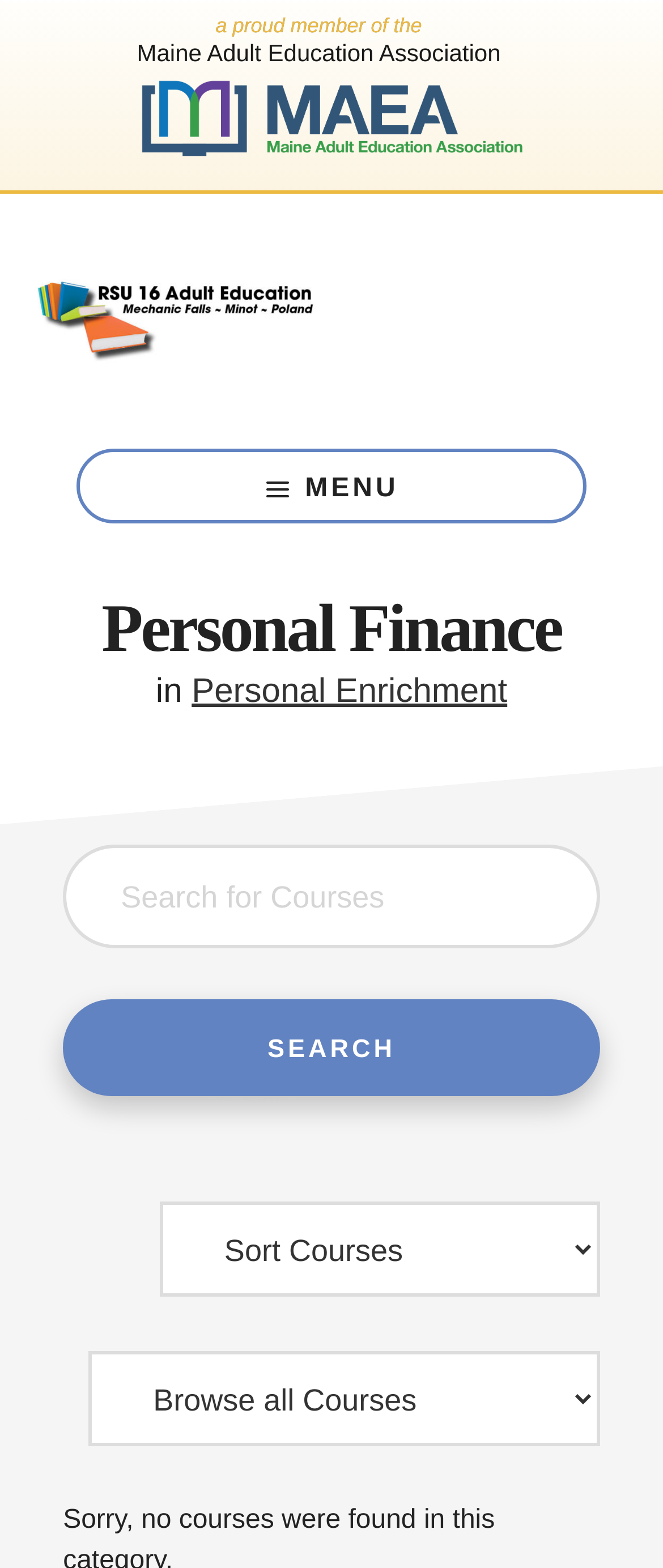Write a detailed summary of the webpage.

The webpage is about Personal Finance, with a prominent link to "Skip to main content" and "Skip to primary sidebar" at the top left corner. Below these links, there is a logo of the Maine Adult Education Association, accompanied by a link to "RSU16 ADULT EDUCATION" and a static text "Maine Adult Education Program". 

On the right side of the logo, there is a button with a menu icon, which is not expanded. 

The main content of the webpage is divided into three sections. The first section is a header with a heading "Personal Finance" and a link to "Personal Enrichment" on the right side. 

The second section is a search bar, which includes a static text "Search for:", a textbox to input search queries, and a search button with the text "SEARCH". 

The third section has two comboboxes, one with a static text "Filter Courses by category" above it, and the other without any label. Both comboboxes are not expanded.